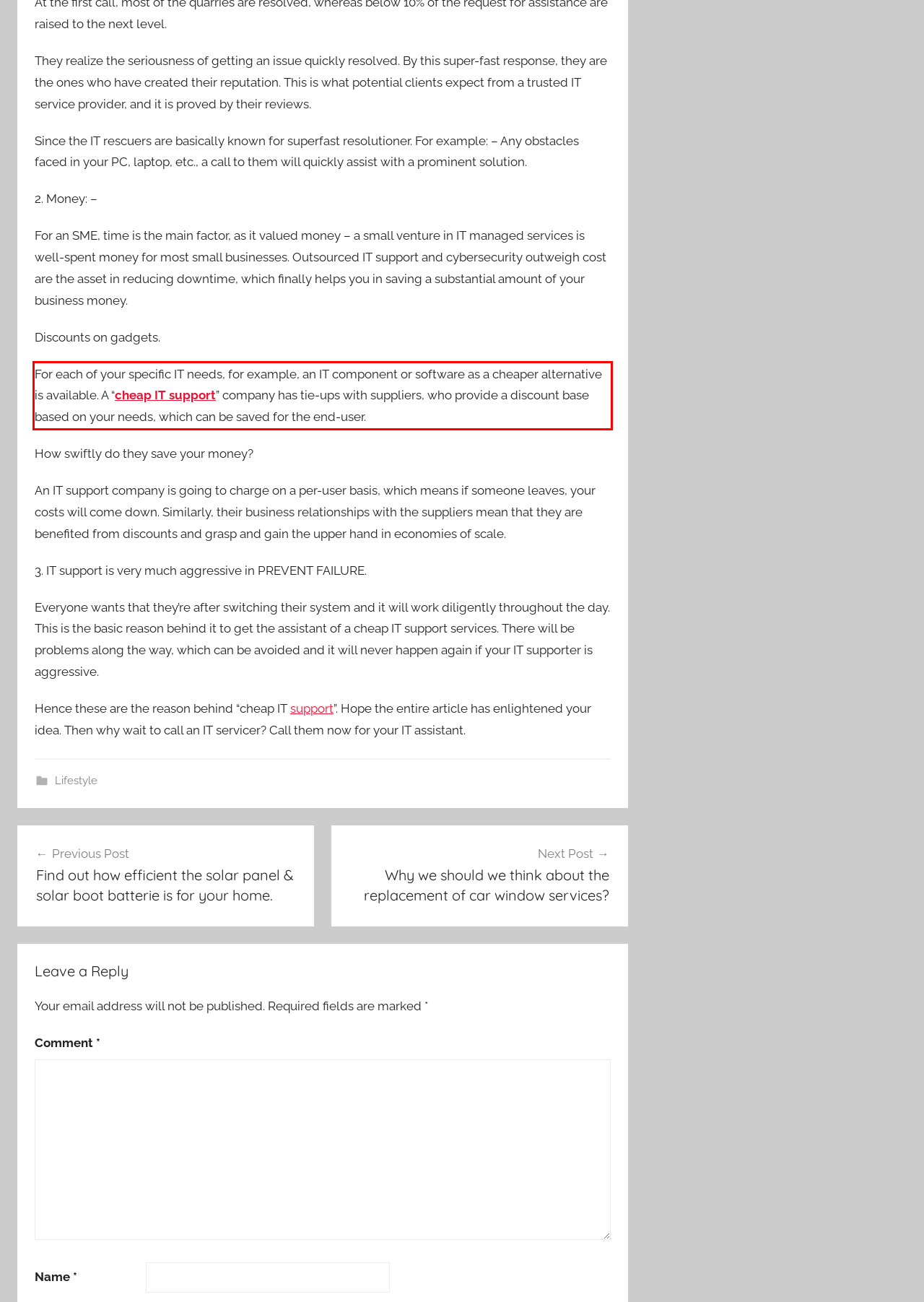Analyze the screenshot of a webpage where a red rectangle is bounding a UI element. Extract and generate the text content within this red bounding box.

For each of your specific IT needs, for example, an IT component or software as a cheaper alternative is available. A “cheap IT support” company has tie-ups with suppliers, who provide a discount base based on your needs, which can be saved for the end-user.